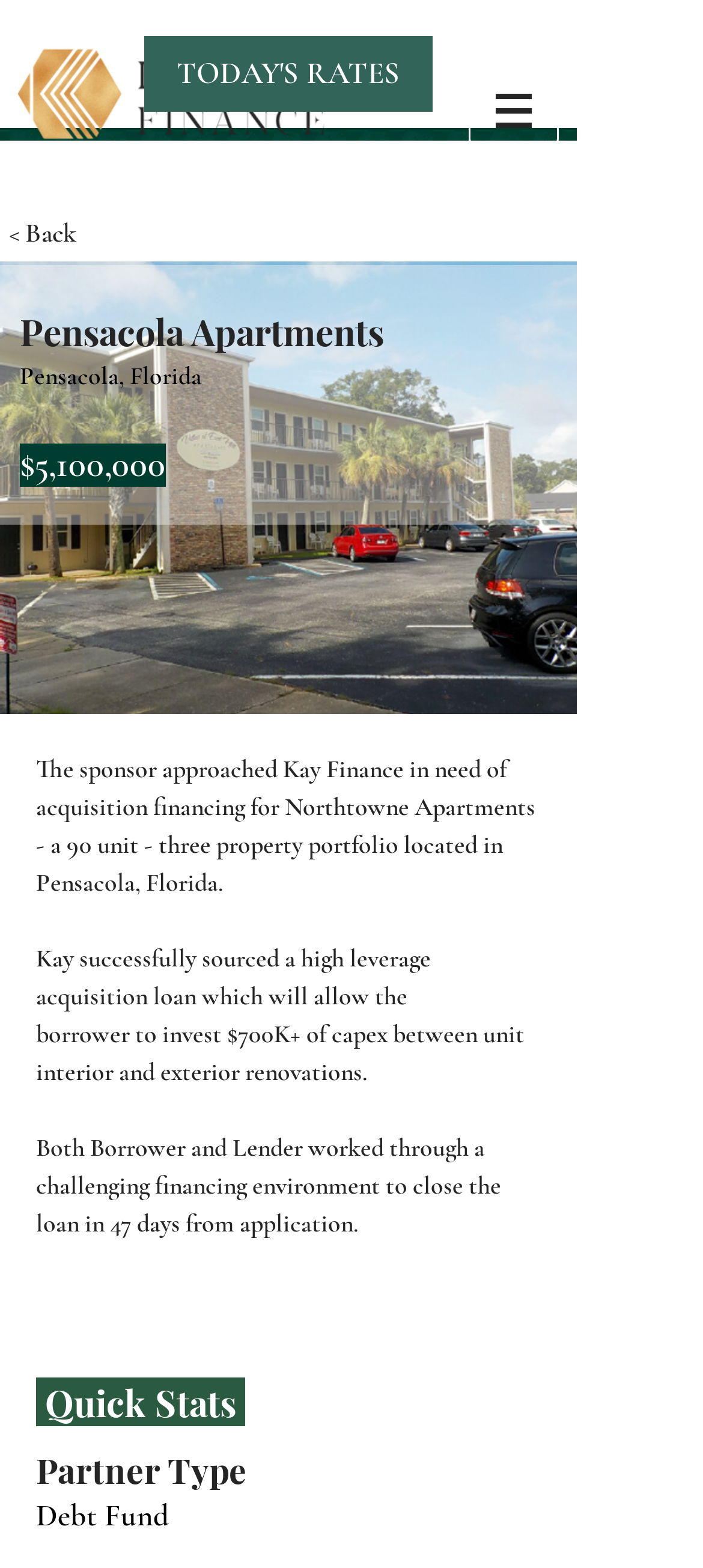What type of partner is involved in the deal?
Refer to the image and provide a one-word or short phrase answer.

Debt Fund